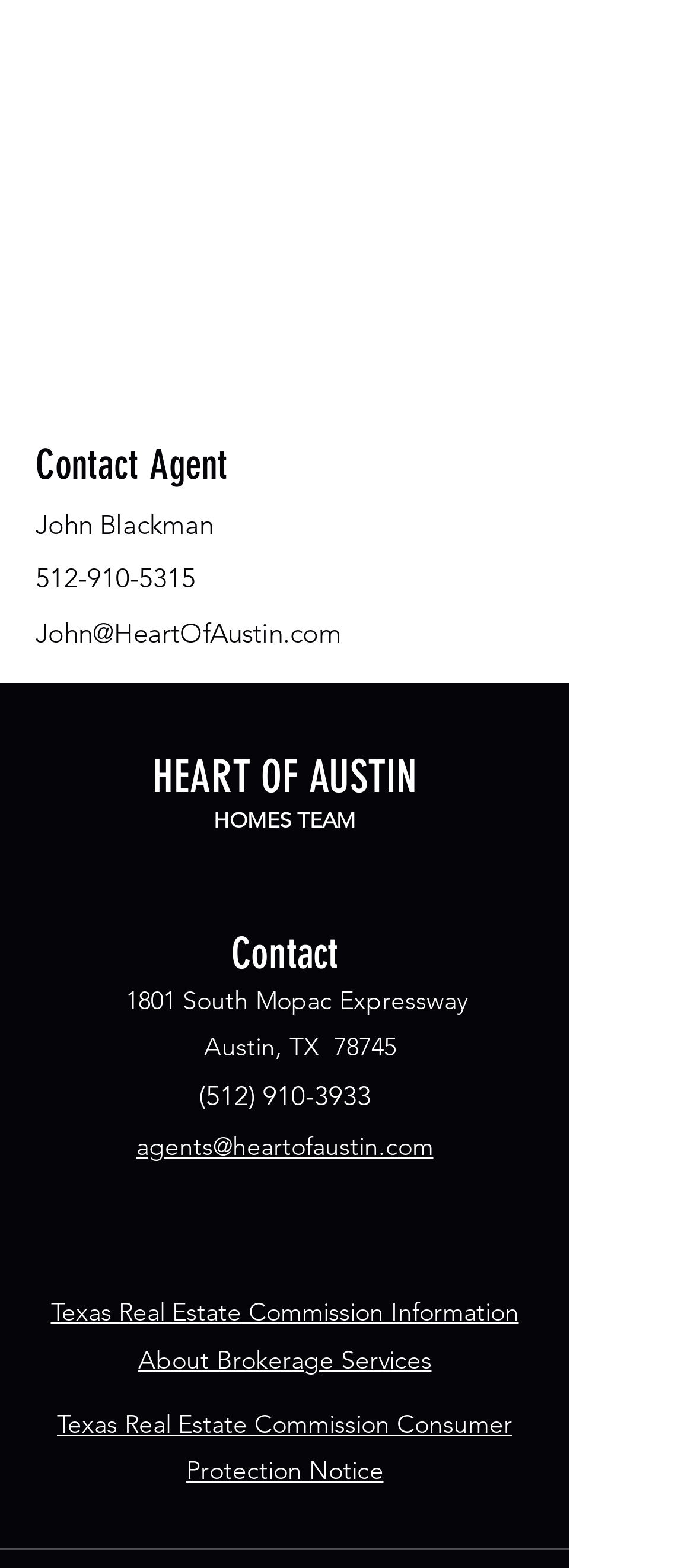What is the name of the contact agent?
Answer with a single word or phrase by referring to the visual content.

John Blackman